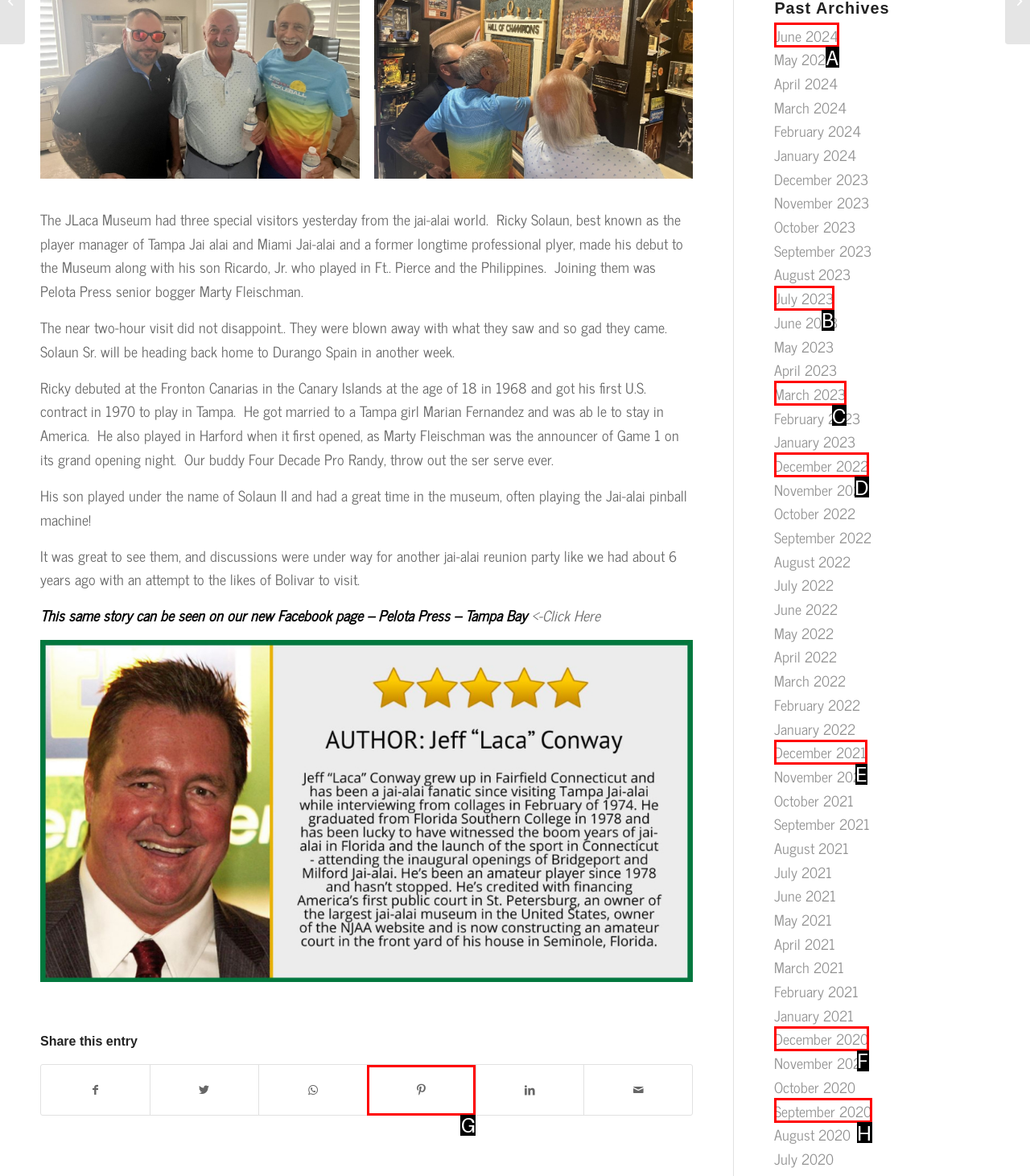Select the HTML element that matches the description: December 2021
Respond with the letter of the correct choice from the given options directly.

E